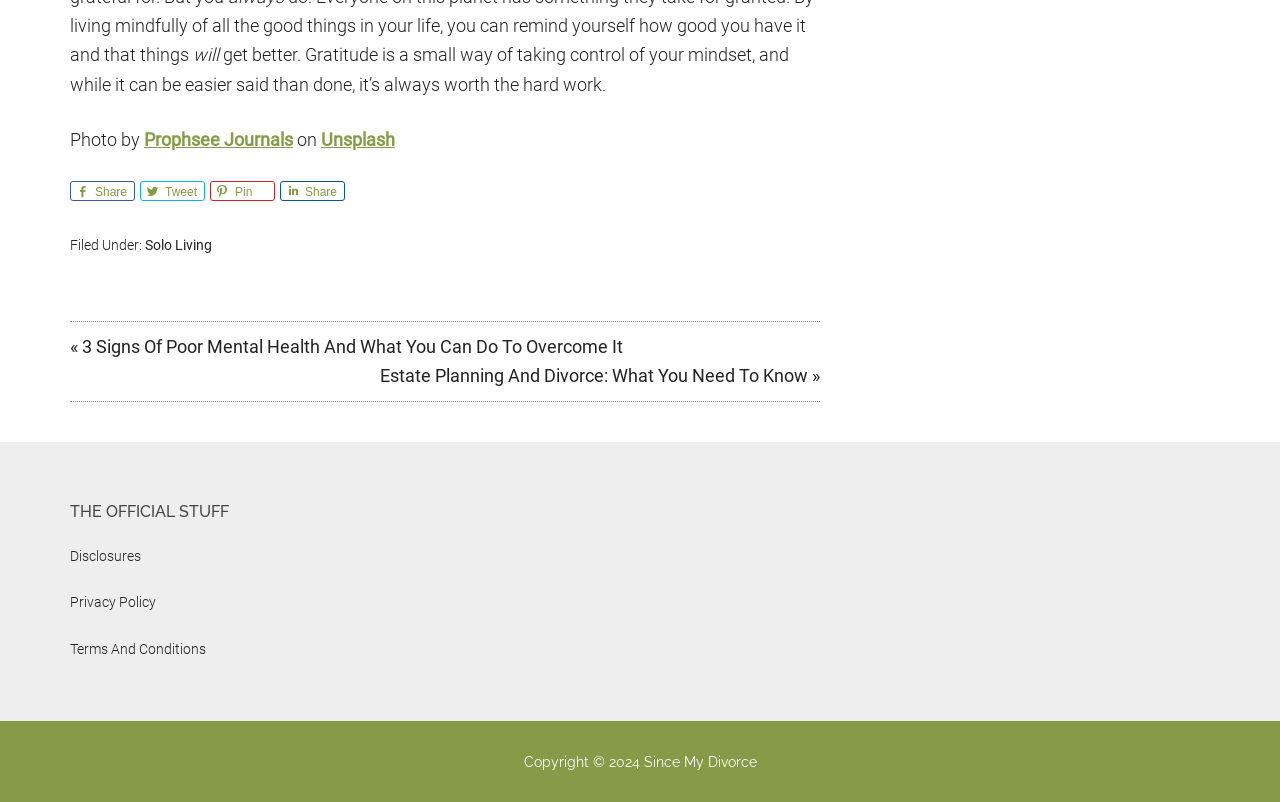What is the topic of the article?
Please give a detailed and elaborate explanation in response to the question.

The topic of the article can be inferred from the text 'Gratitude is a small way of taking control of your mindset...' which suggests that the article is about the importance and benefits of gratitude.